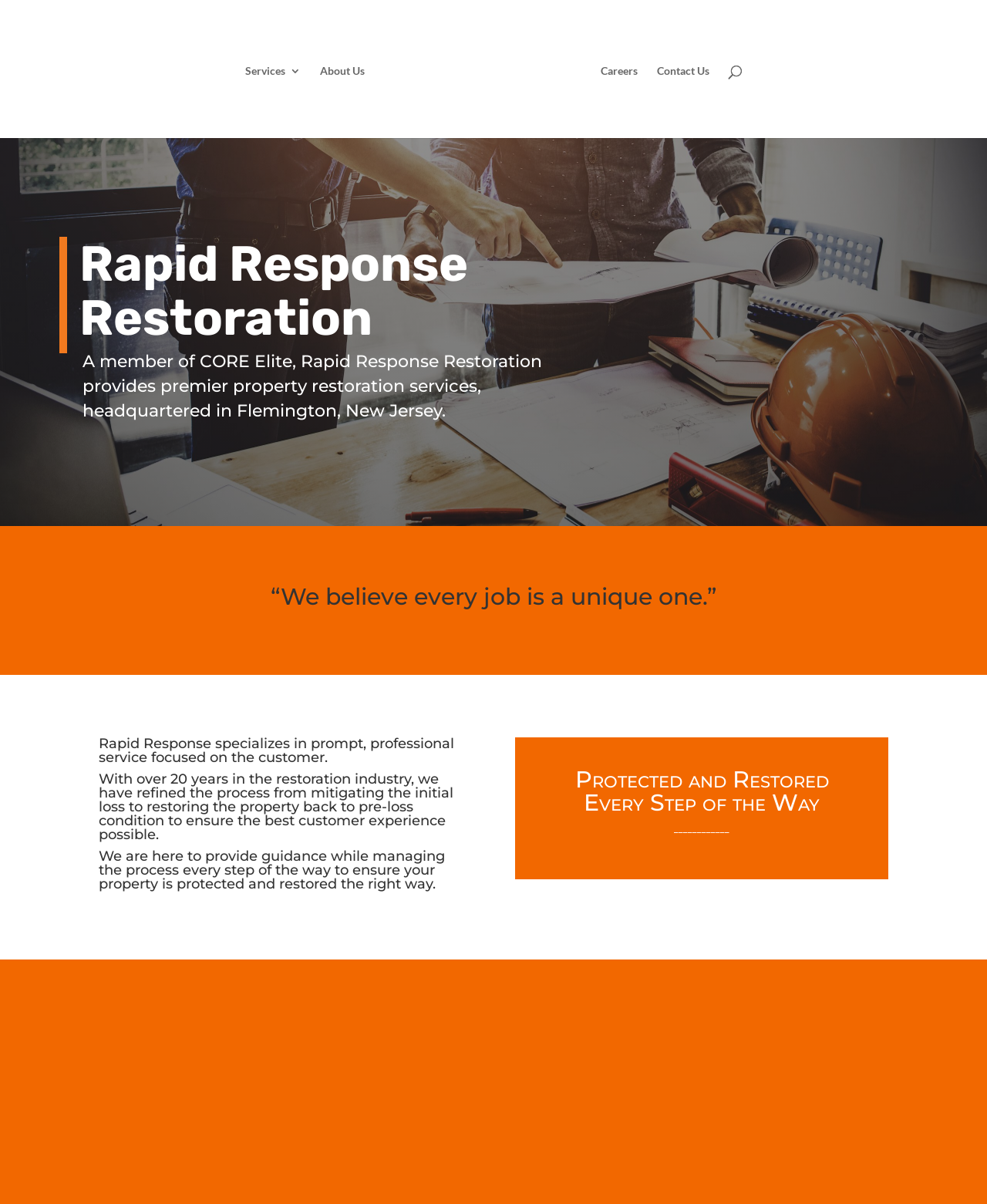What is the company name of the restoration service?
Using the image, give a concise answer in the form of a single word or short phrase.

Rapid Response Restoration